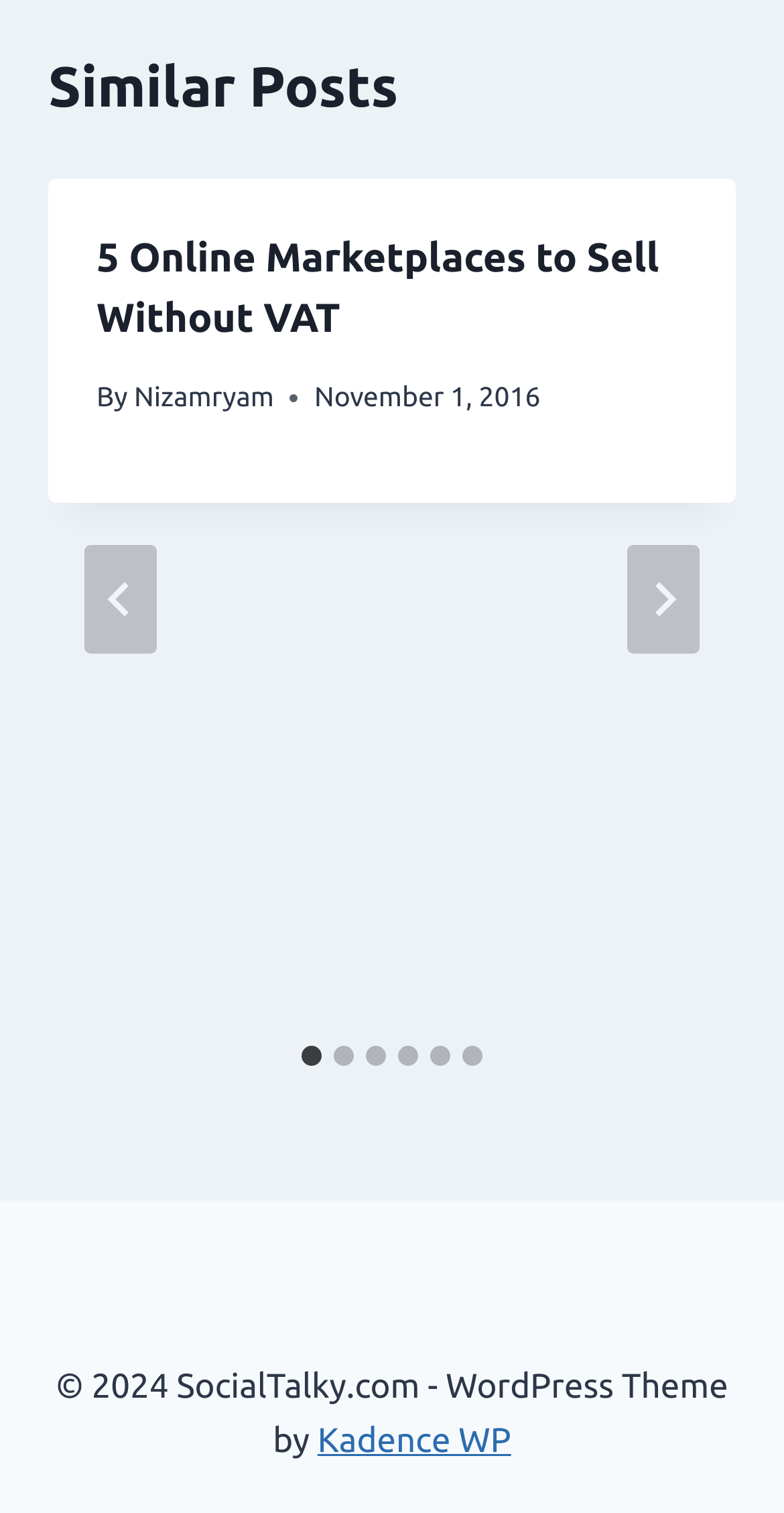Find the bounding box coordinates for the area that must be clicked to perform this action: "Click the 'Share' link".

None